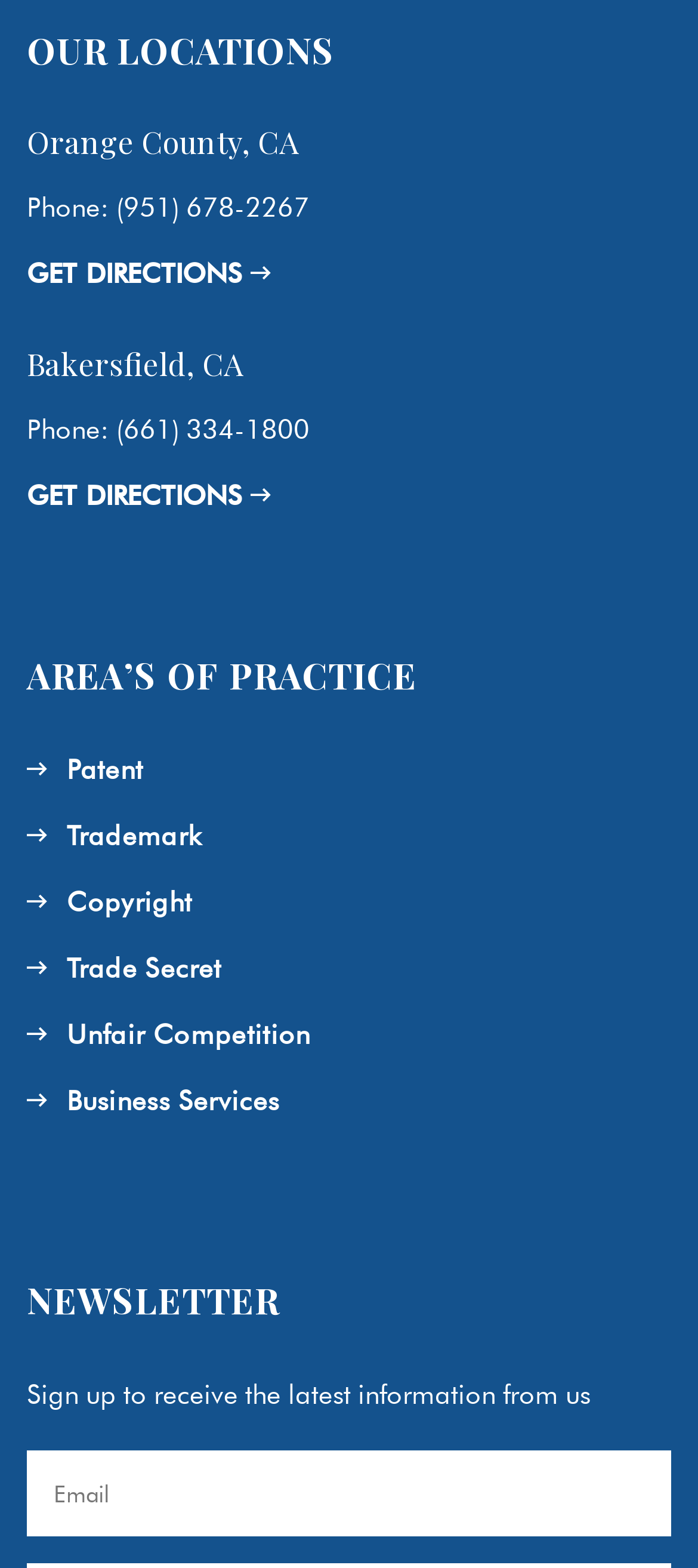What is required to sign up for the newsletter?
Based on the image, answer the question with a single word or brief phrase.

Email